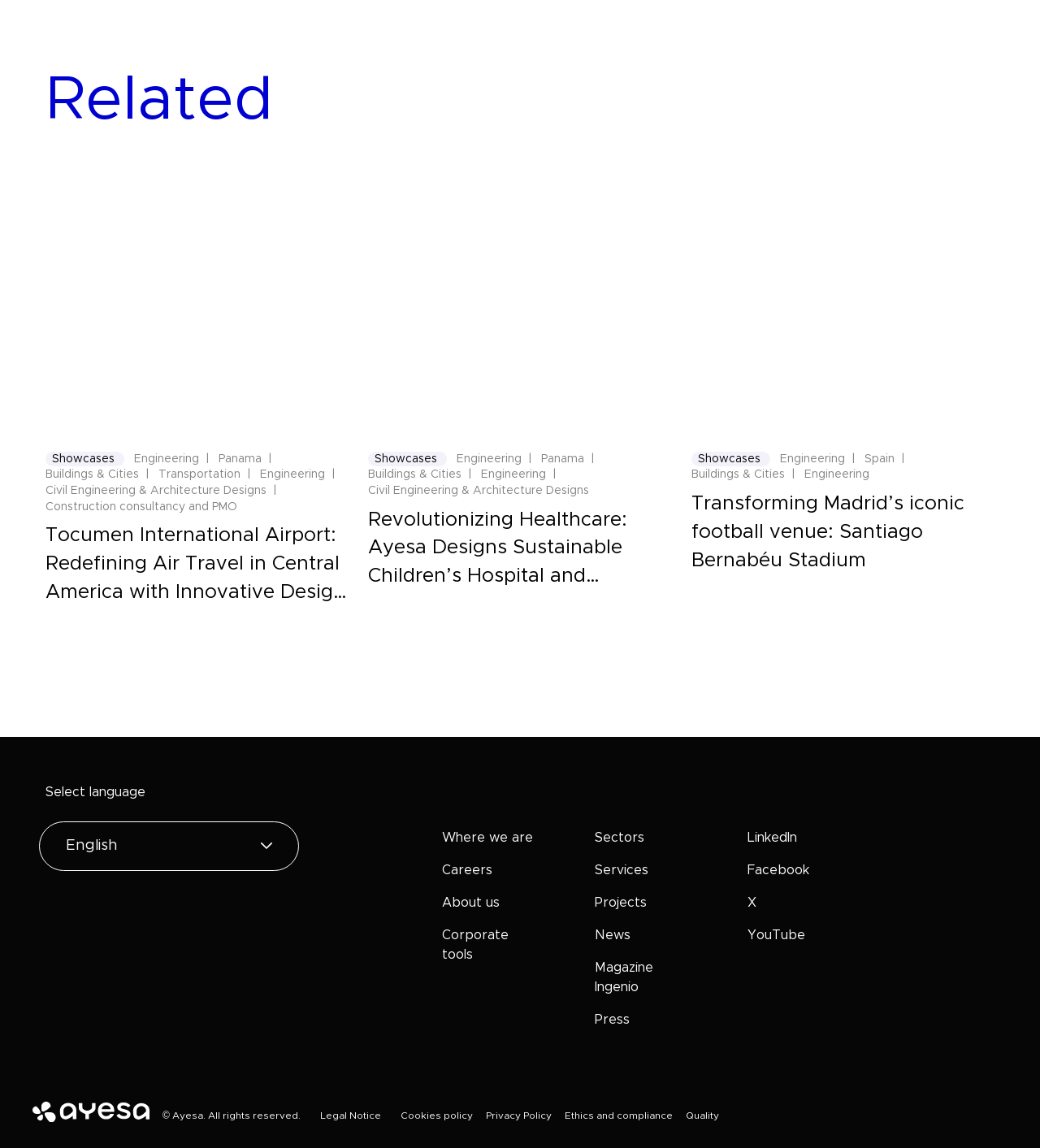What is the title of the first related article?
Based on the screenshot, provide your answer in one word or phrase.

Tocumen International Airport